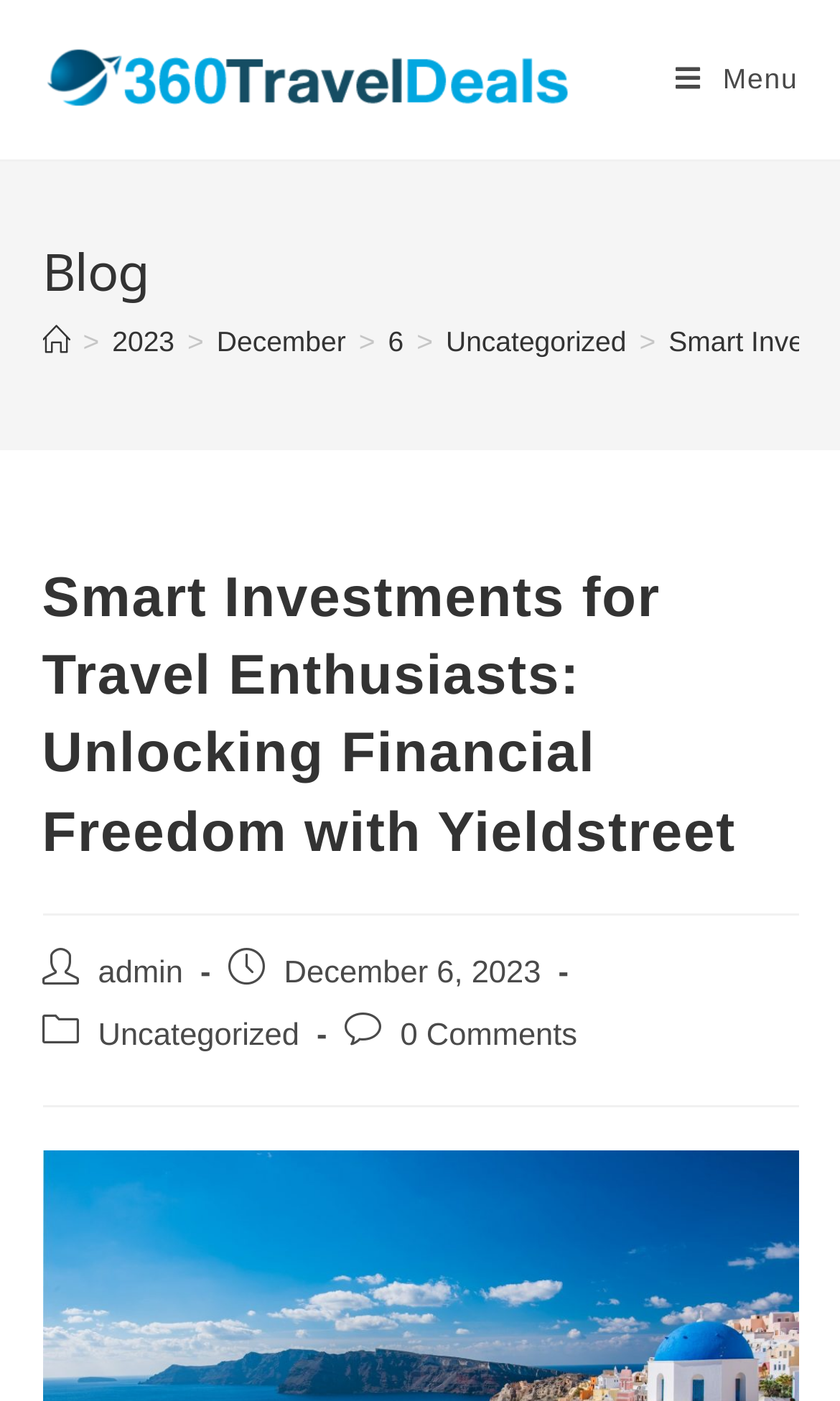Utilize the details in the image to thoroughly answer the following question: How many comments does the current post have?

I found the number of comments of the current post by looking at the section below the main heading, where I saw a link with the text '0 Comments' next to the label 'Post comments:'.